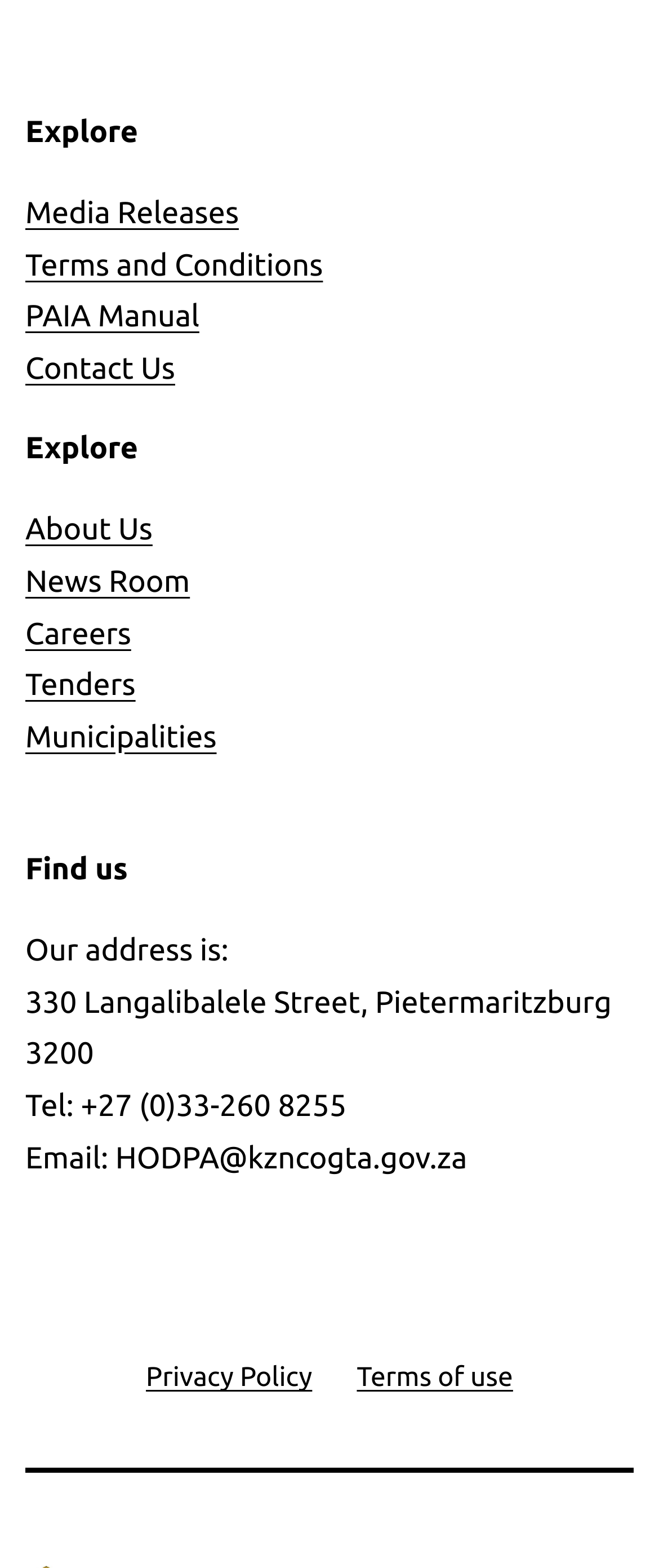Please identify the bounding box coordinates of the clickable area that will fulfill the following instruction: "Read About Us". The coordinates should be in the format of four float numbers between 0 and 1, i.e., [left, top, right, bottom].

[0.038, 0.327, 0.232, 0.349]